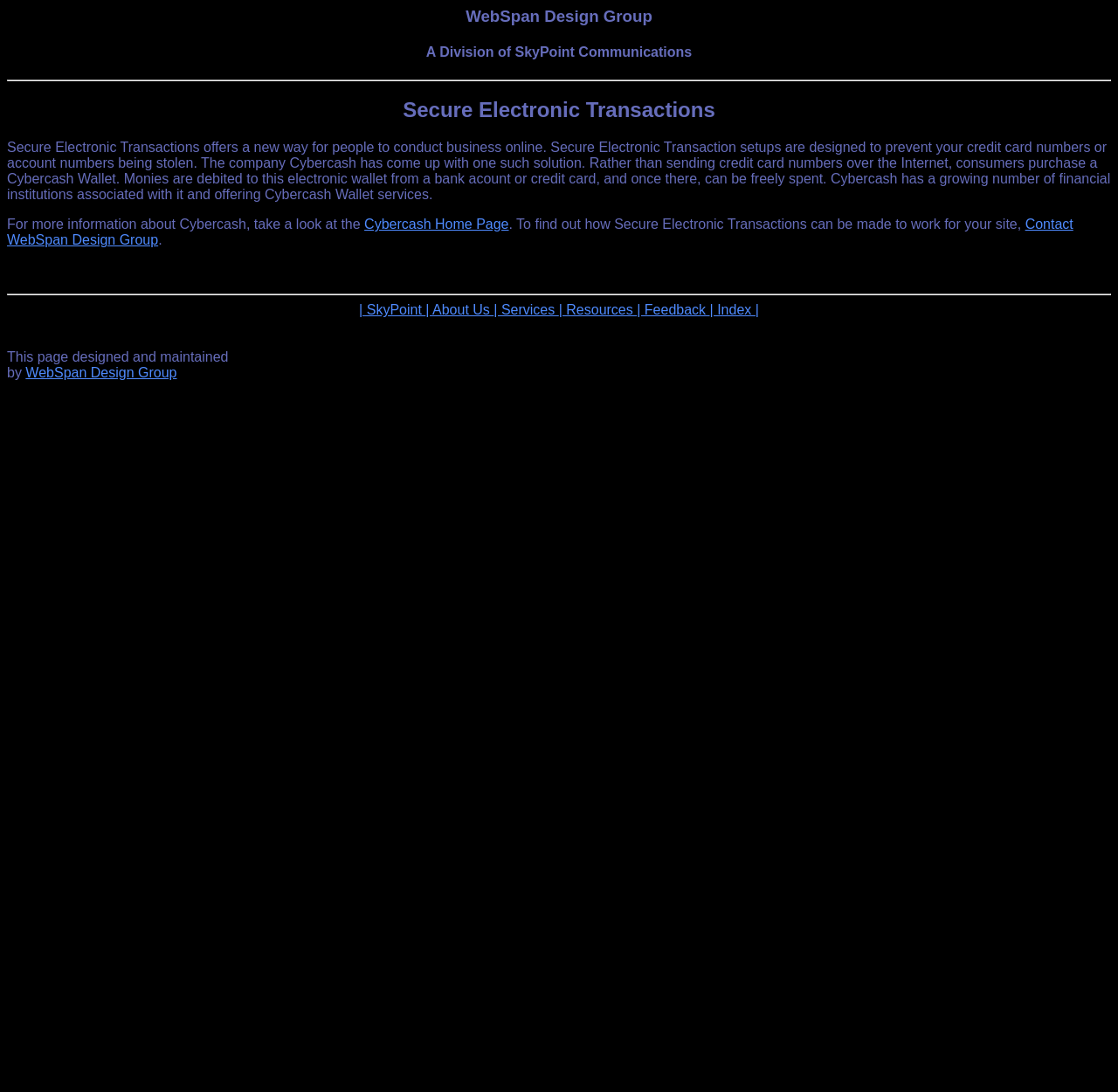What is the purpose of Secure Electronic Transactions?
Give a single word or phrase answer based on the content of the image.

Prevent credit card numbers being stolen